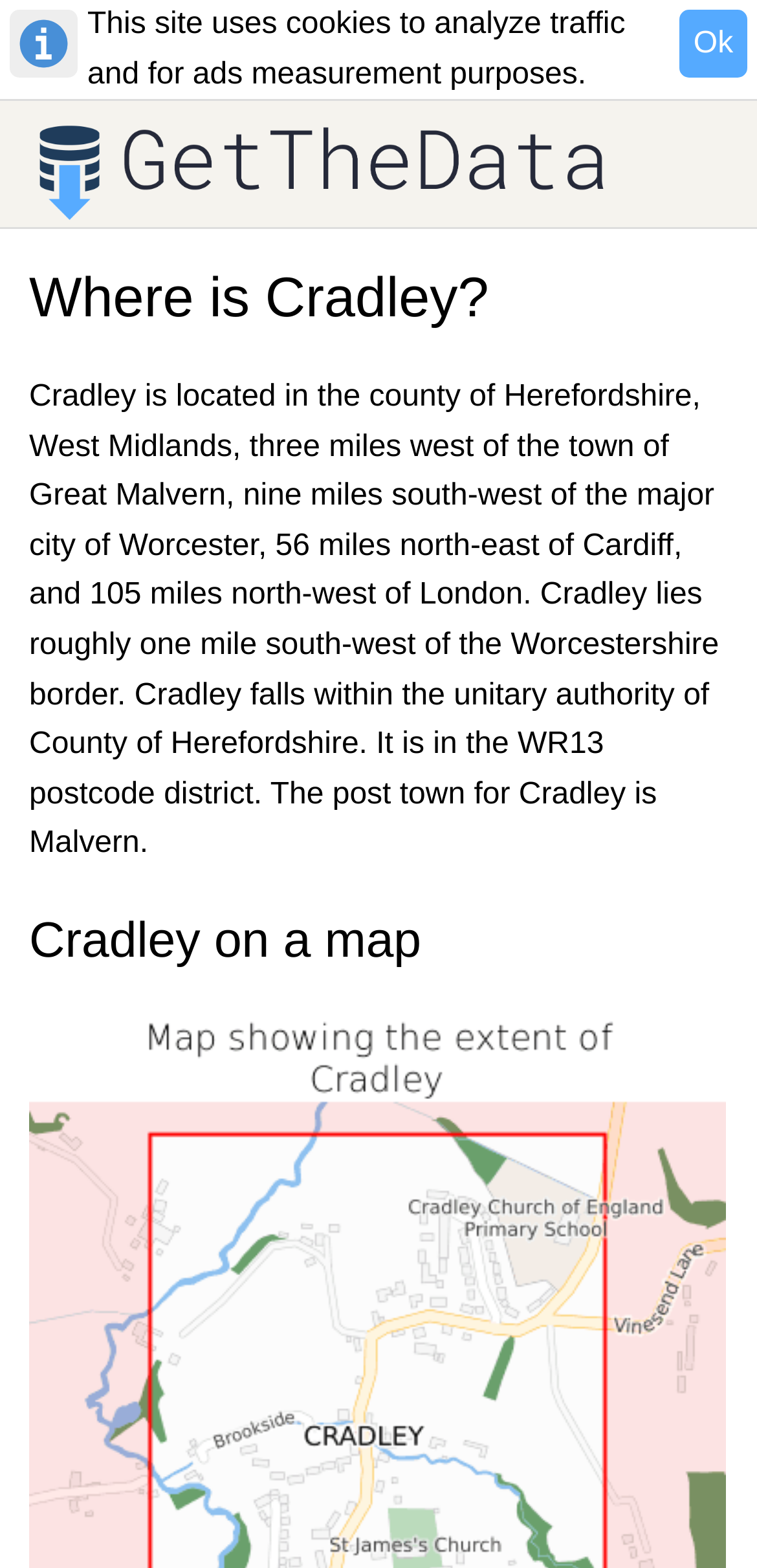What is the post town for Cradley?
Please answer the question with a detailed response using the information from the screenshot.

According to the webpage, the post town for Cradley is Malvern, which is mentioned in the paragraph describing Cradley's location.